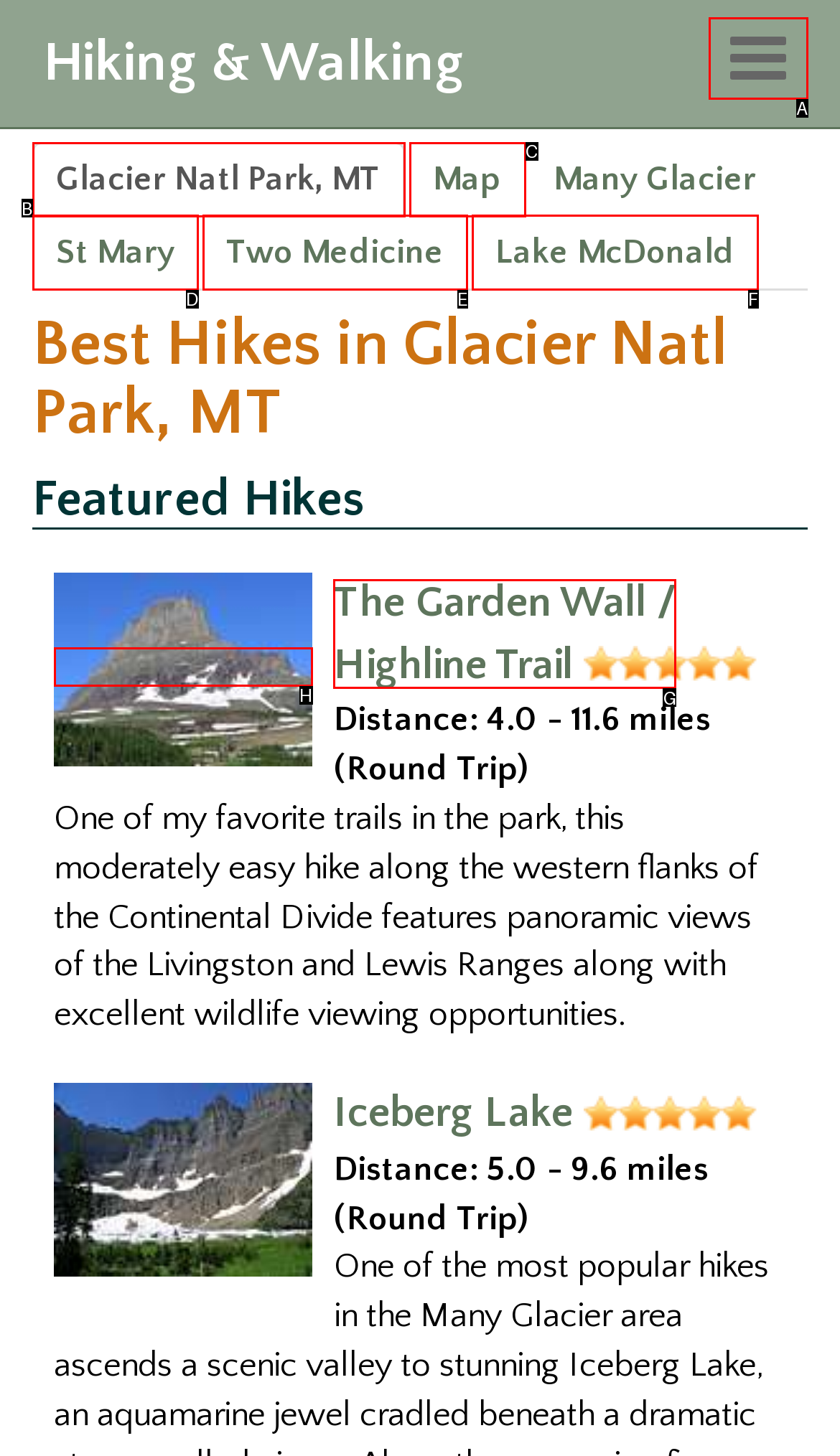Determine the letter of the element you should click to carry out the task: Explore the Garden Wall / Highline Trail
Answer with the letter from the given choices.

G